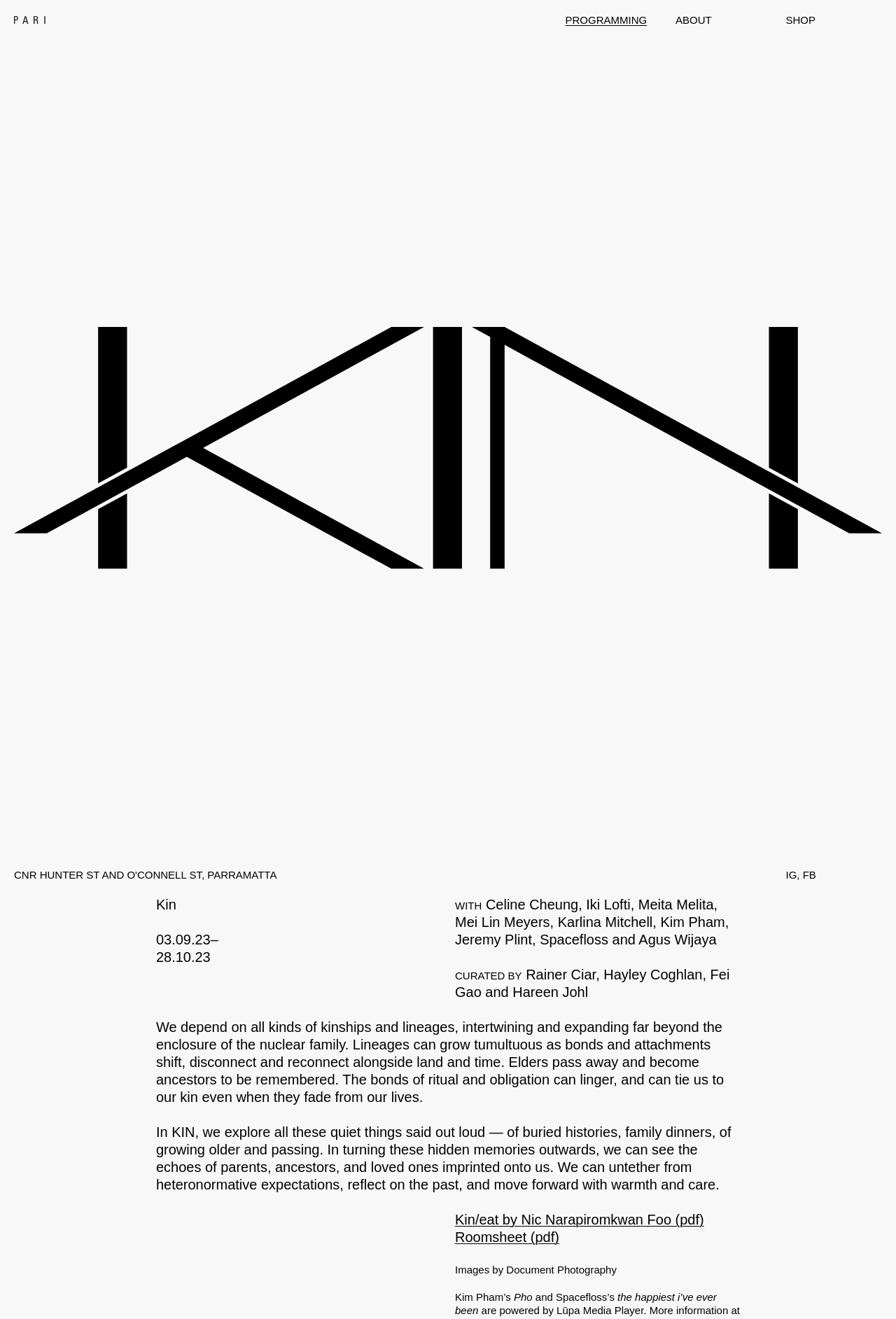Given the element description About, predict the bounding box coordinates for the UI element in the webpage screenshot. The format should be (top-left x, top-left y, bottom-right x, bottom-right y), and the values should be between 0 and 1.

[0.754, 0.011, 0.794, 0.02]